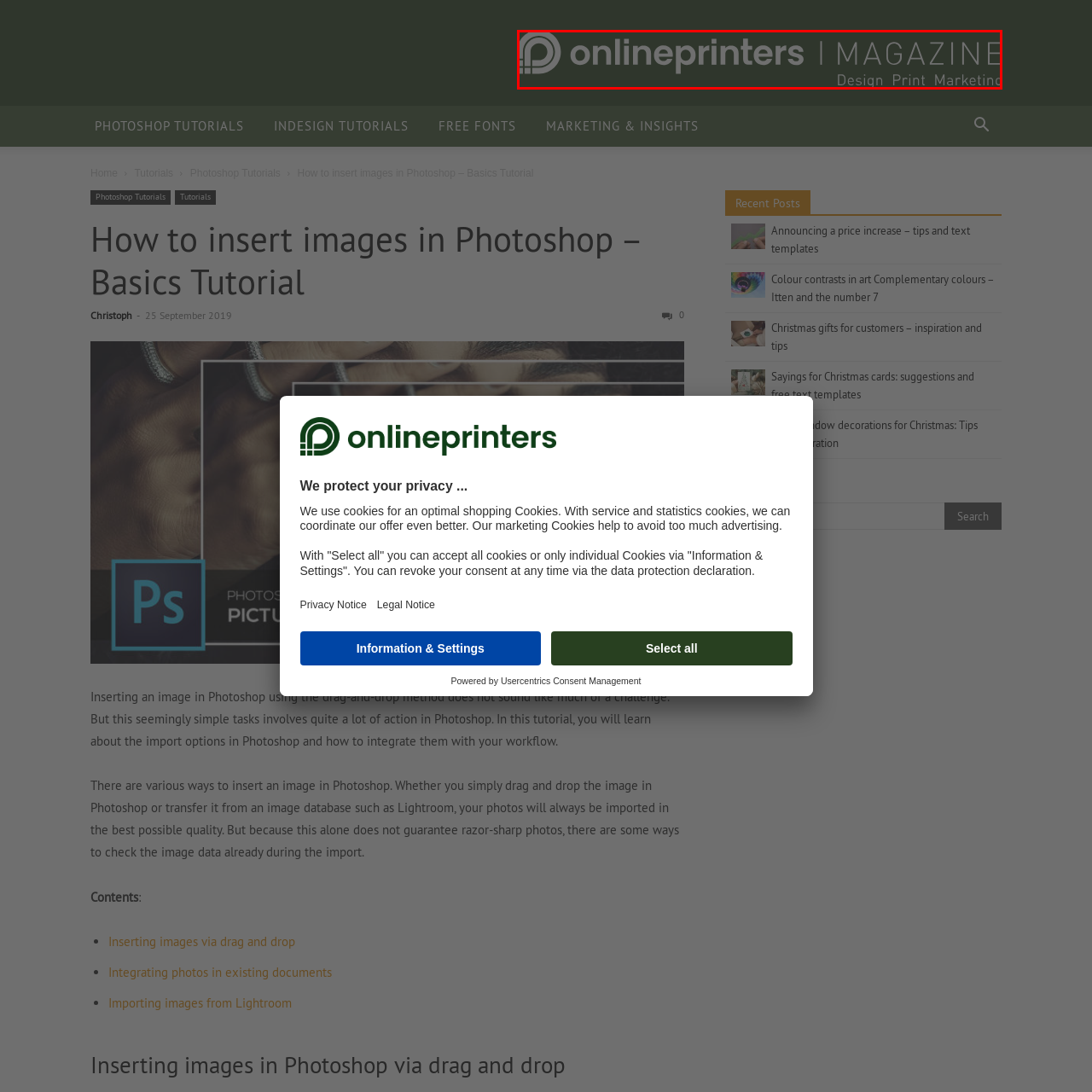What industry does the brand provide services for?
Review the image marked by the red bounding box and deliver a detailed response to the question.

The caption highlights the brand's commitment to providing high-quality printing services and informative content relevant to the print and design industry, indicating that the brand operates in the print and design industry.